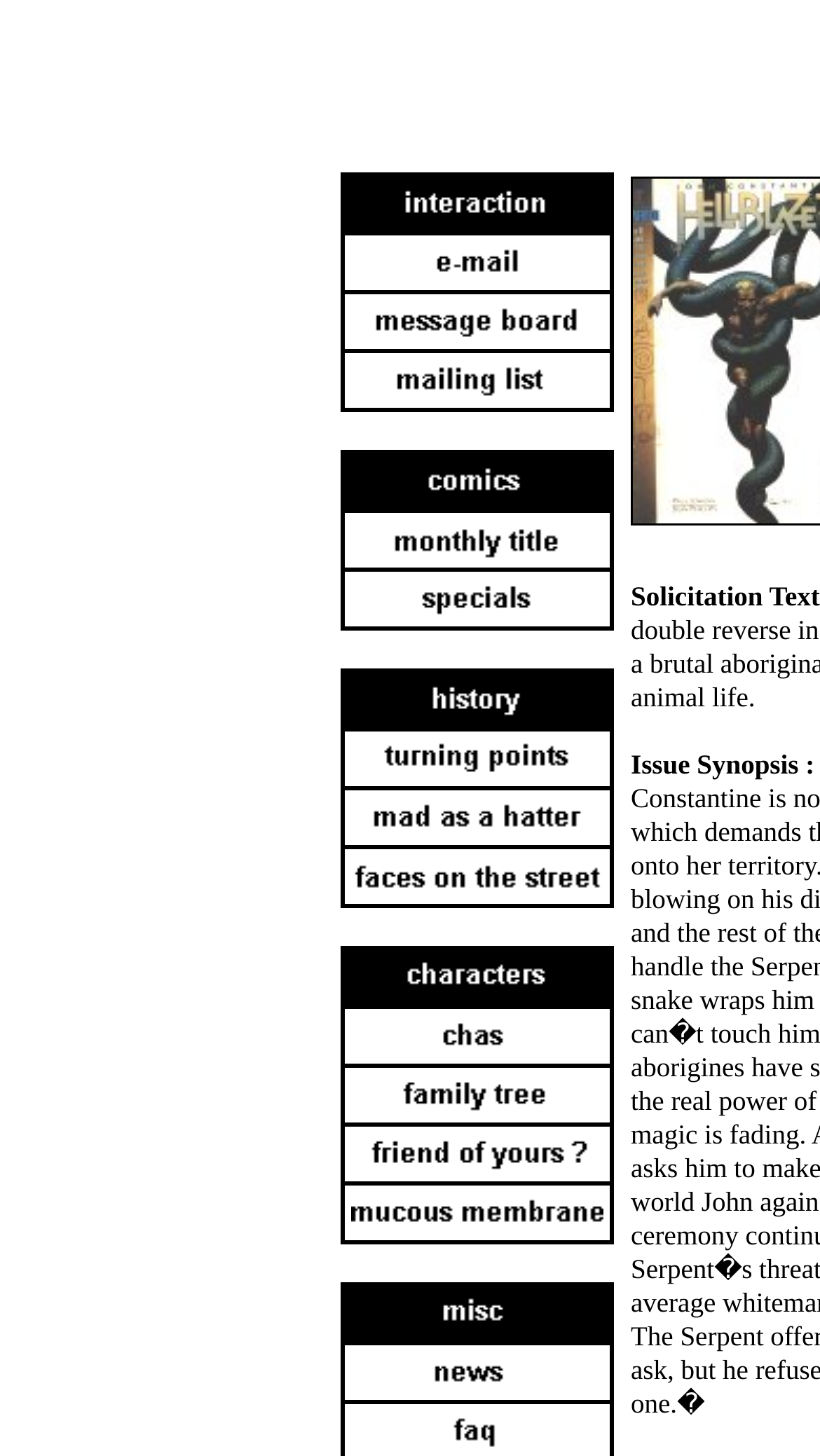How many links are there in the second table?
Based on the image, answer the question in a detailed manner.

I counted the number of link elements in the second table, and there are 4 links.